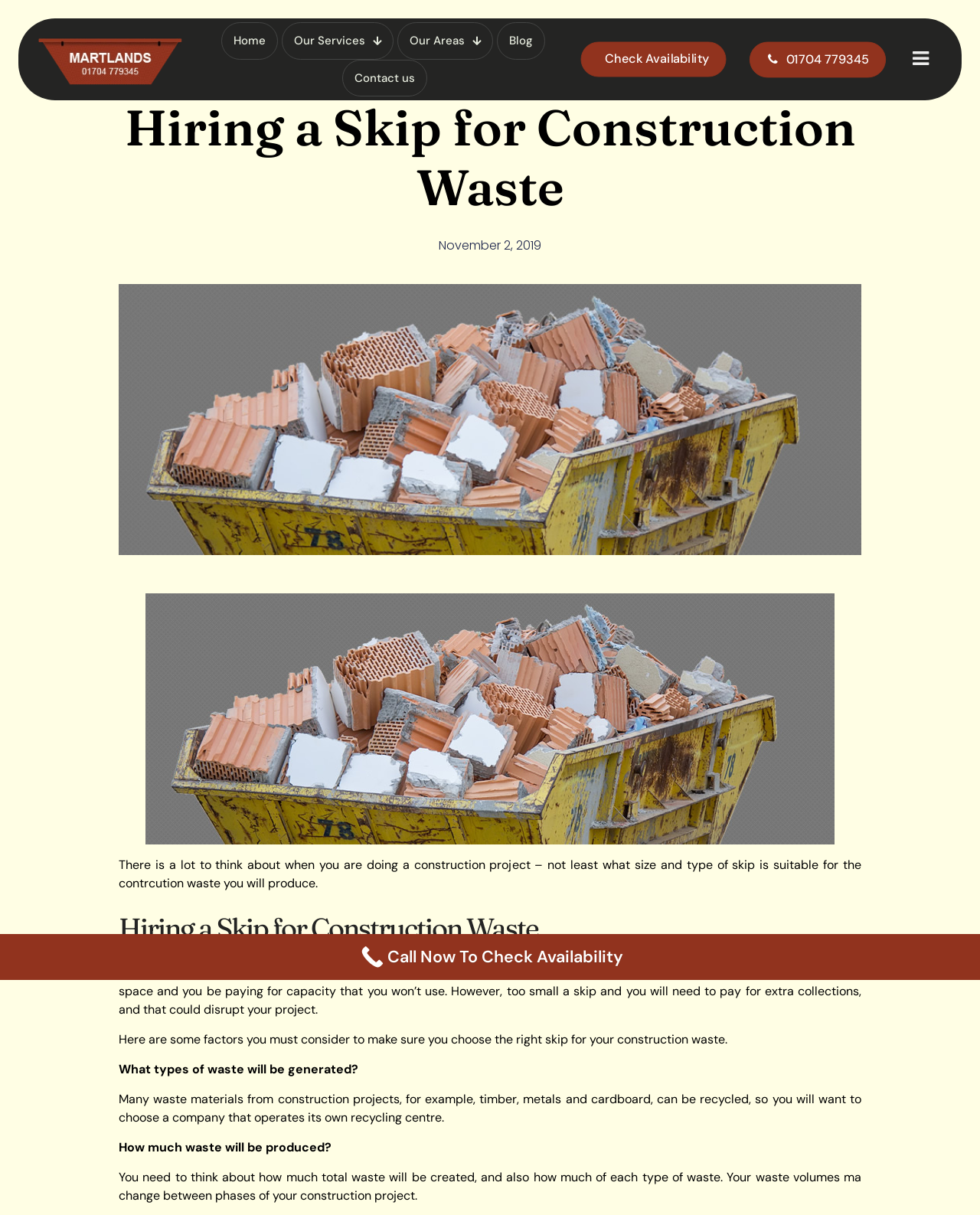Pinpoint the bounding box coordinates of the clickable area needed to execute the instruction: "Contact us". The coordinates should be specified as four float numbers between 0 and 1, i.e., [left, top, right, bottom].

[0.35, 0.049, 0.436, 0.079]